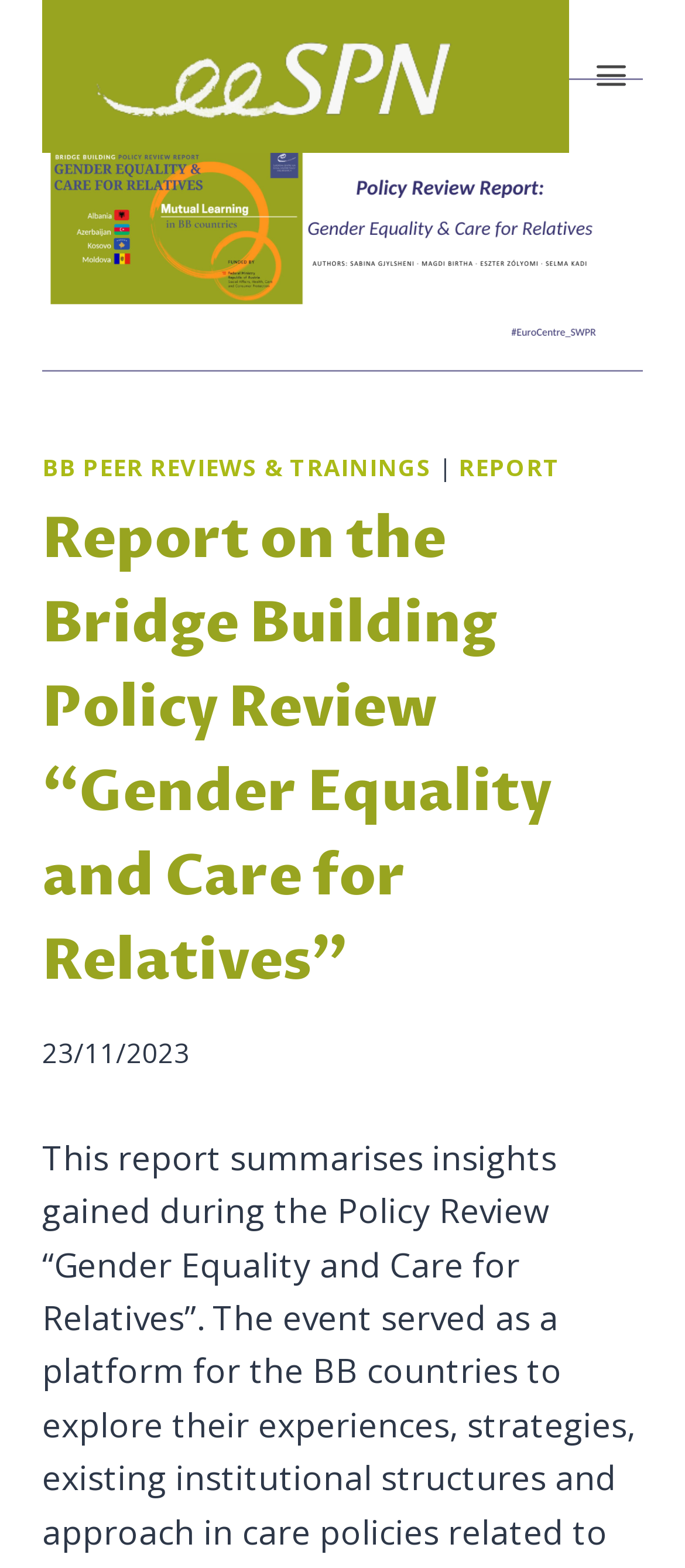Identify the bounding box for the given UI element using the description provided. Coordinates should be in the format (top-left x, top-left y, bottom-right x, bottom-right y) and must be between 0 and 1. Here is the description: Toggle Menu

[0.844, 0.031, 0.938, 0.066]